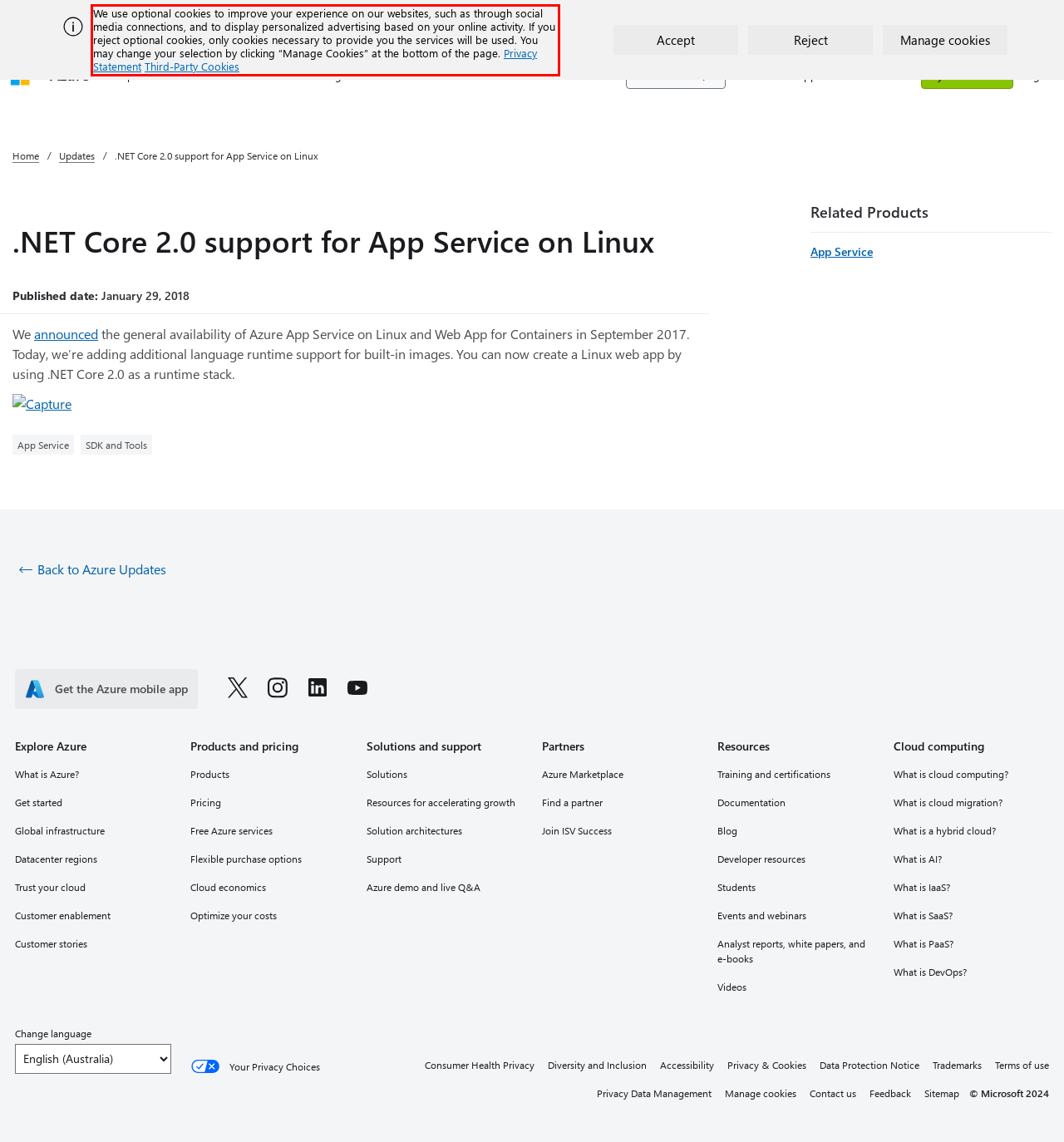You are looking at a screenshot of a webpage with a red rectangle bounding box. Use OCR to identify and extract the text content found inside this red bounding box.

We use optional cookies to improve your experience on our websites, such as through social media connections, and to display personalized advertising based on your online activity. If you reject optional cookies, only cookies necessary to provide you the services will be used. You may change your selection by clicking “Manage Cookies” at the bottom of the page. Privacy Statement Third-Party Cookies